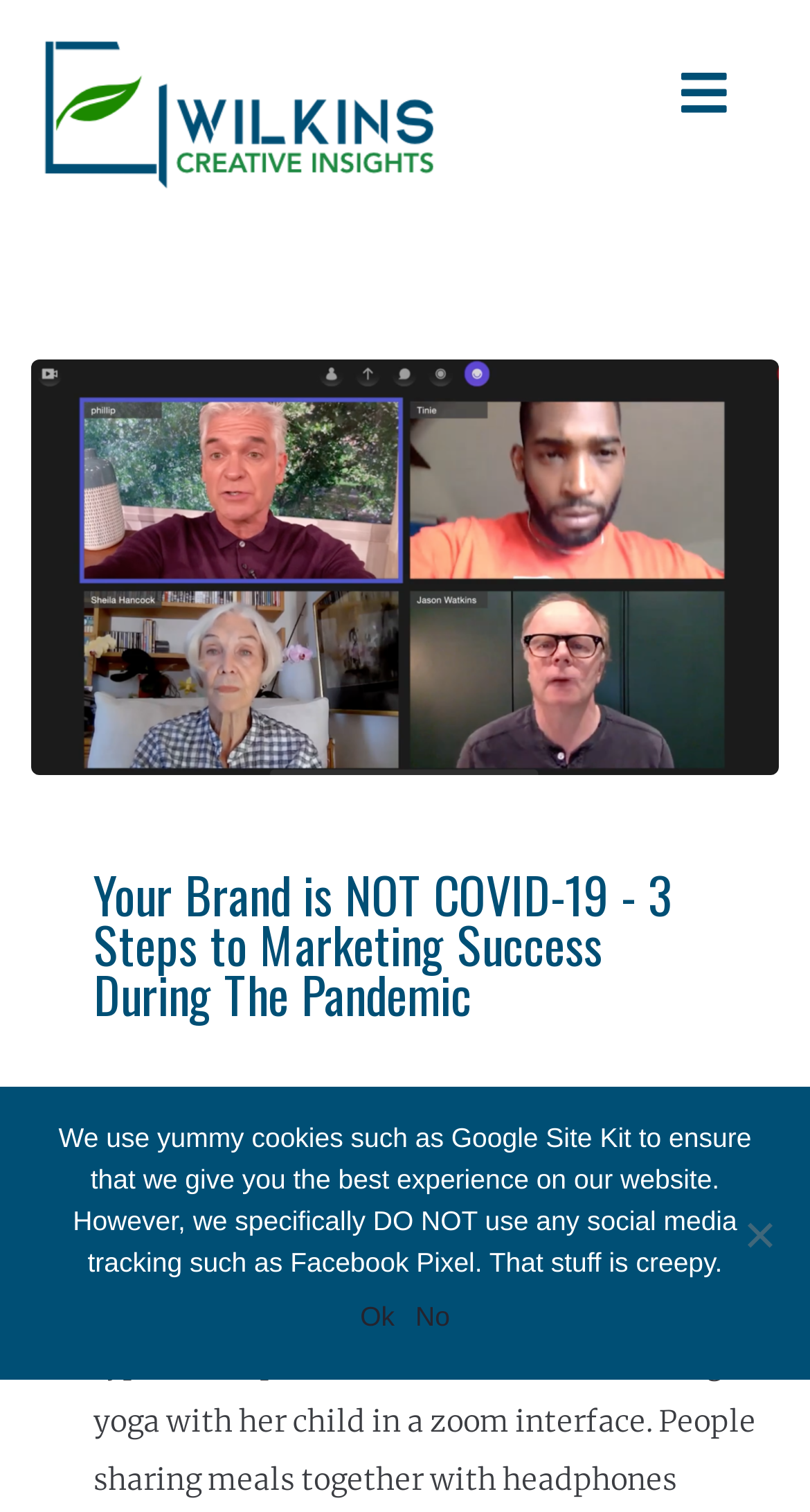Identify the bounding box for the UI element that is described as follows: "Ok".

[0.445, 0.858, 0.487, 0.885]